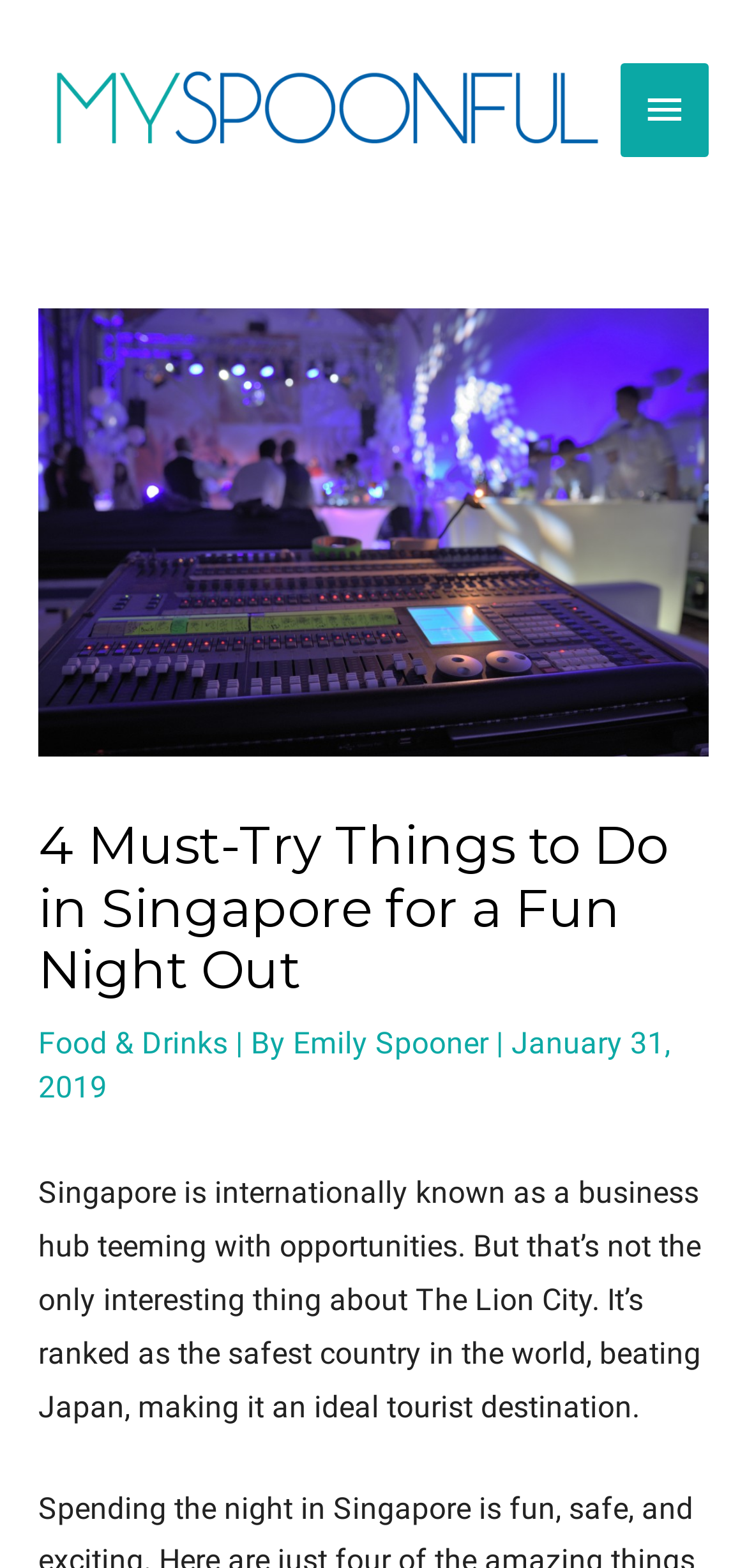Using the provided element description "Food & Drinks", determine the bounding box coordinates of the UI element.

[0.051, 0.655, 0.305, 0.677]